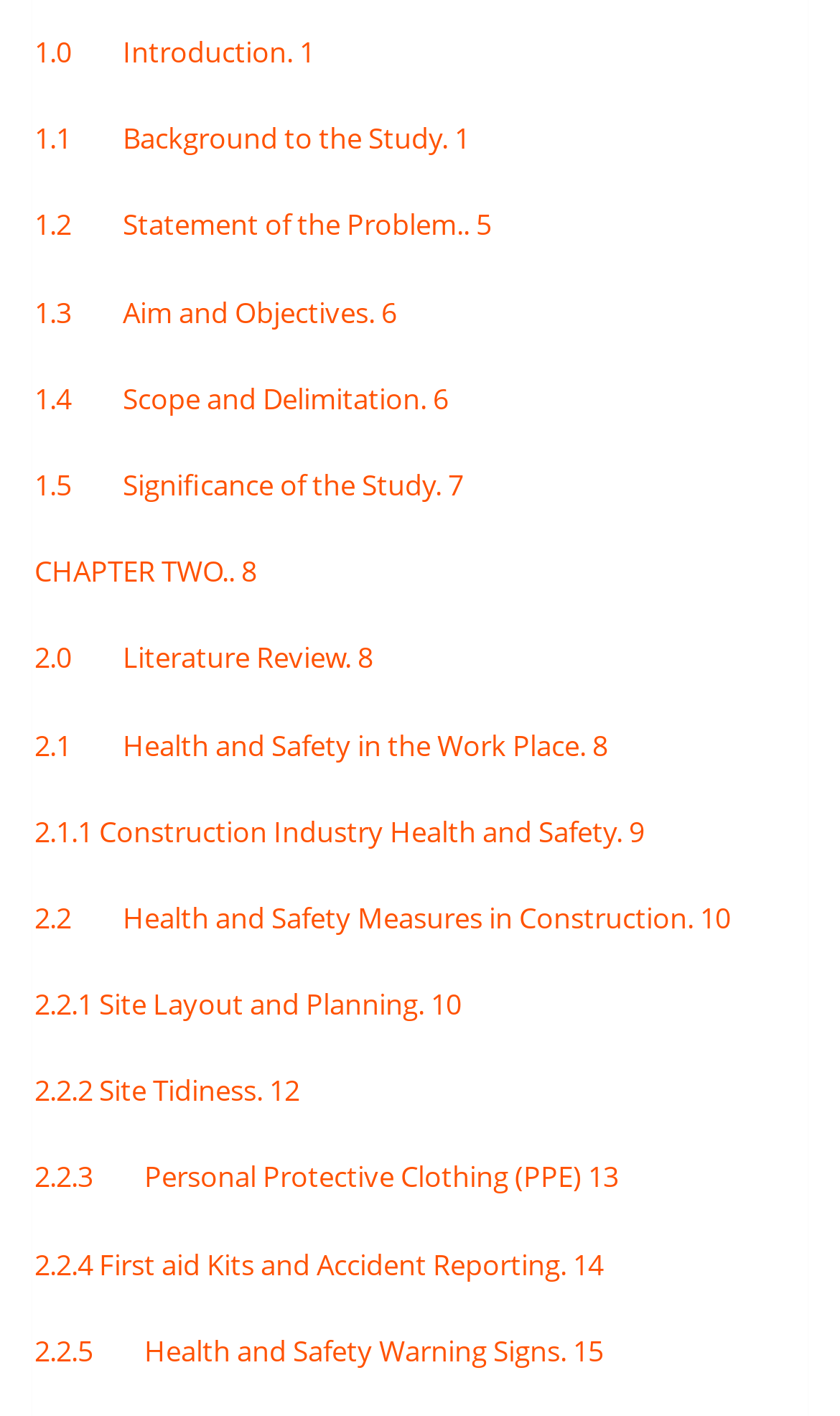Please specify the bounding box coordinates of the element that should be clicked to execute the given instruction: 'click on Introduction'. Ensure the coordinates are four float numbers between 0 and 1, expressed as [left, top, right, bottom].

[0.041, 0.023, 0.374, 0.05]